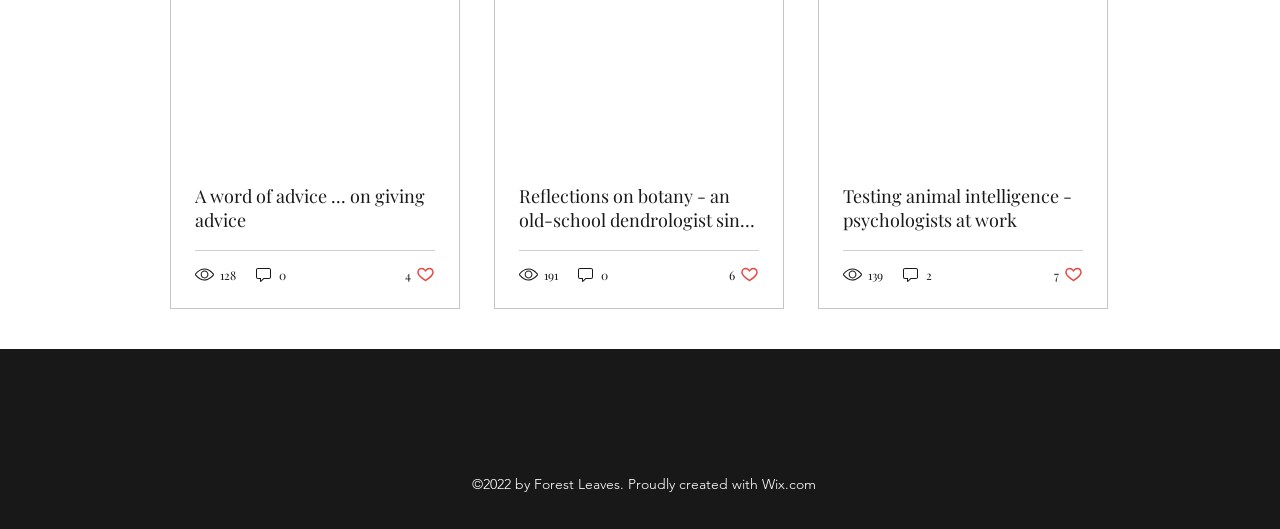What is the number of views for the first post?
Kindly offer a comprehensive and detailed response to the question.

I determined the answer by looking at the first post's view count, which is displayed as '128 views' next to an image icon.